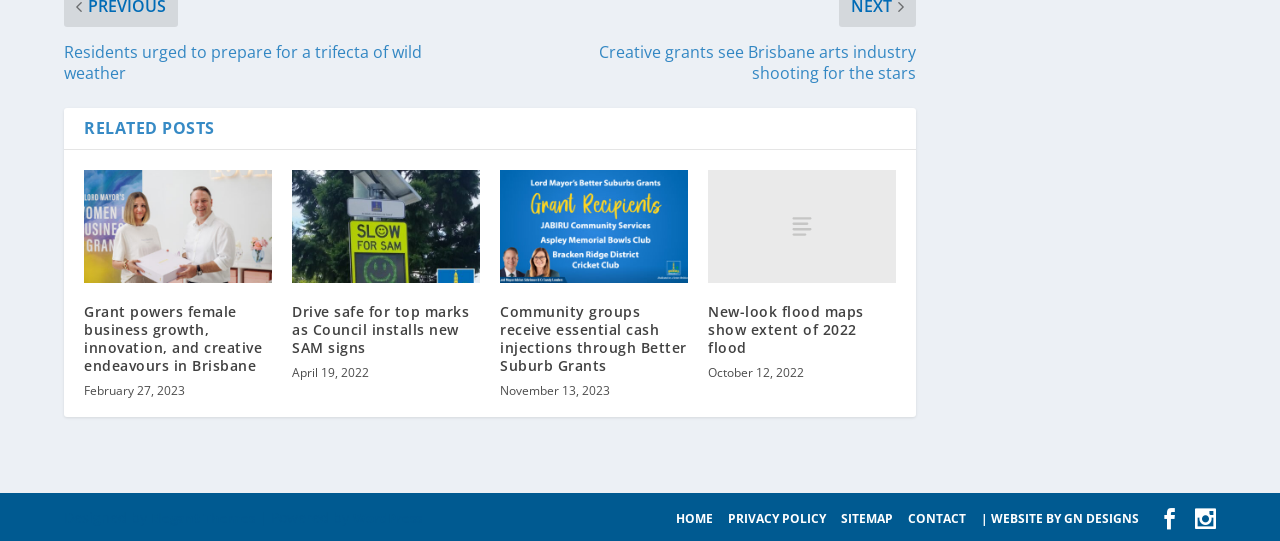Identify the bounding box coordinates of the element that should be clicked to fulfill this task: "Go to 'HOME'". The coordinates should be provided as four float numbers between 0 and 1, i.e., [left, top, right, bottom].

[0.528, 0.942, 0.557, 0.973]